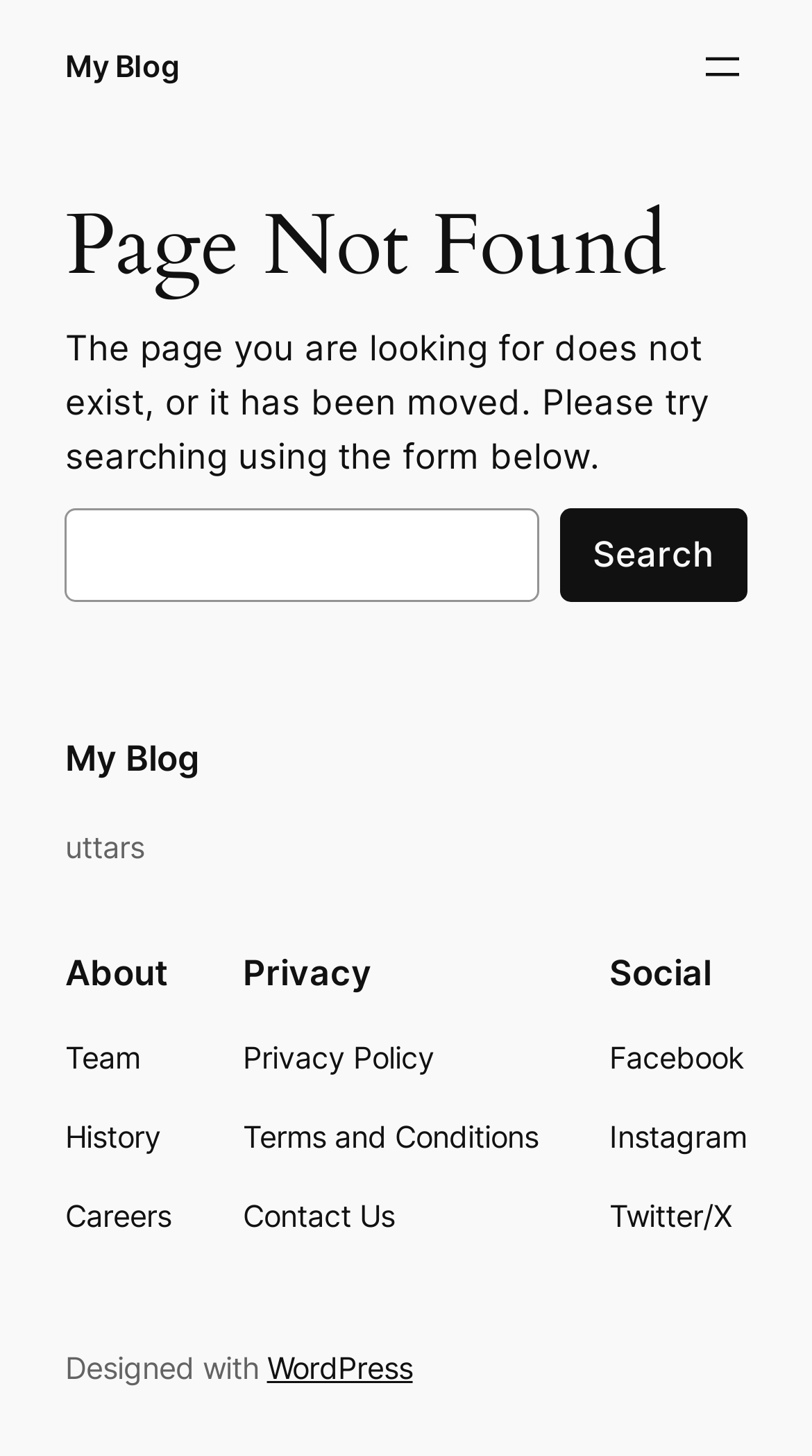Find the bounding box coordinates of the element you need to click on to perform this action: 'Search for something'. The coordinates should be represented by four float values between 0 and 1, in the format [left, top, right, bottom].

[0.08, 0.349, 0.92, 0.413]